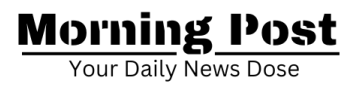What type of content does the news outlet likely cover?
Examine the webpage screenshot and provide an in-depth answer to the question.

The logo and tagline suggest that the news outlet covers various types of news updates, including sports, business, lifestyle, and more, to provide readers with a daily dose of news.